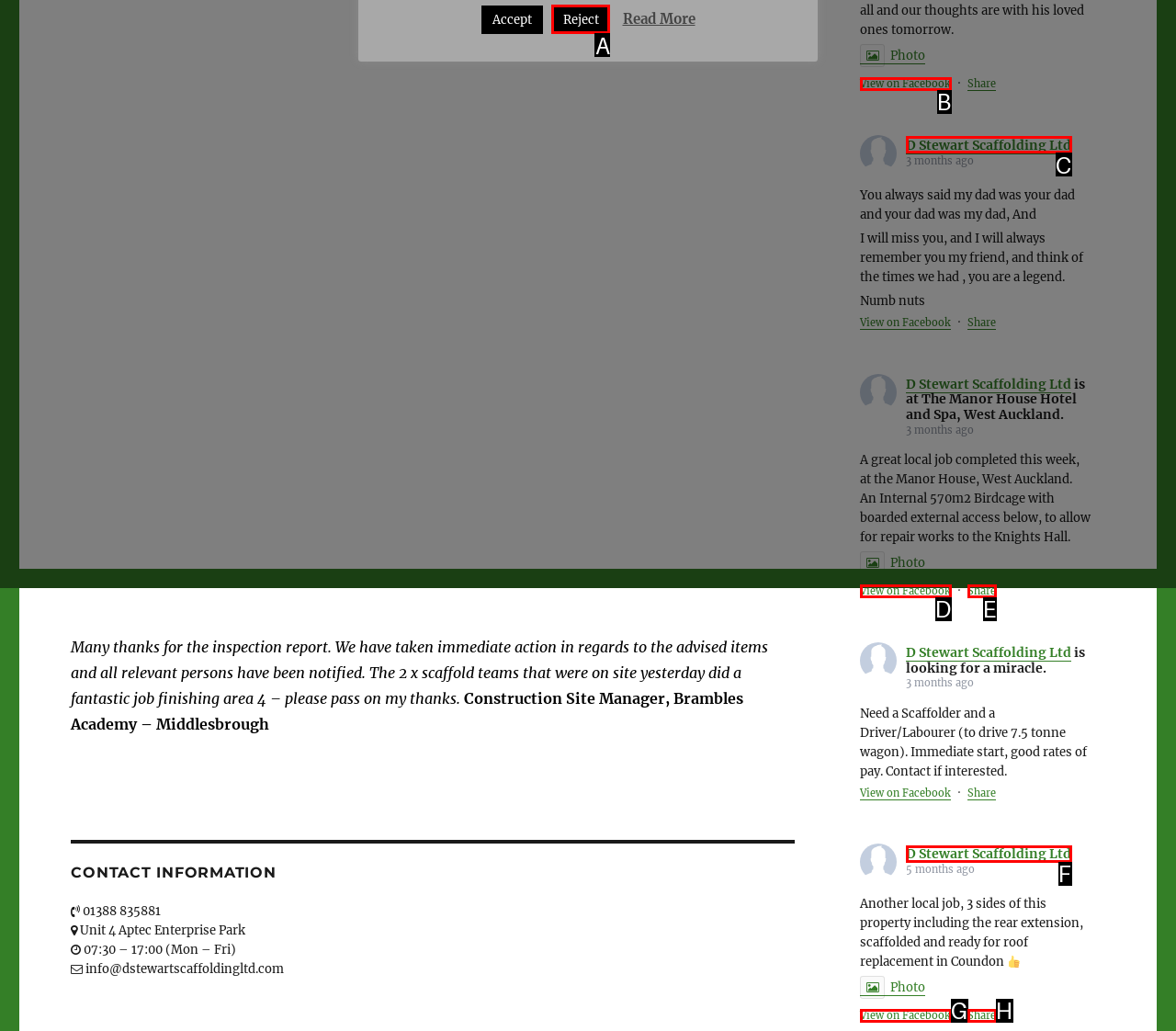Pinpoint the HTML element that fits the description: Share
Answer by providing the letter of the correct option.

E